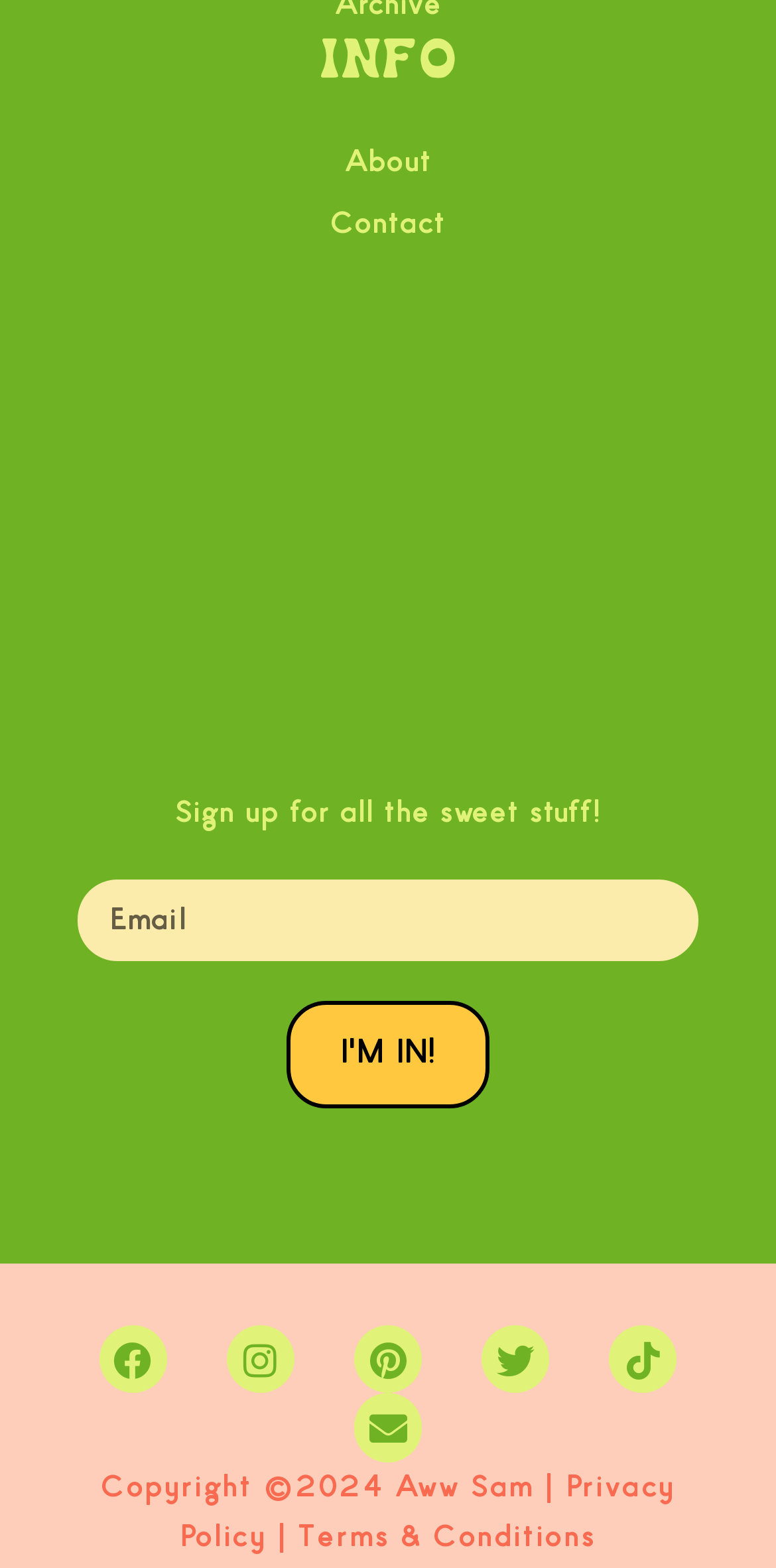Based on the element description: "Terms & Conditions", identify the UI element and provide its bounding box coordinates. Use four float numbers between 0 and 1, [left, top, right, bottom].

[0.384, 0.967, 0.768, 0.994]